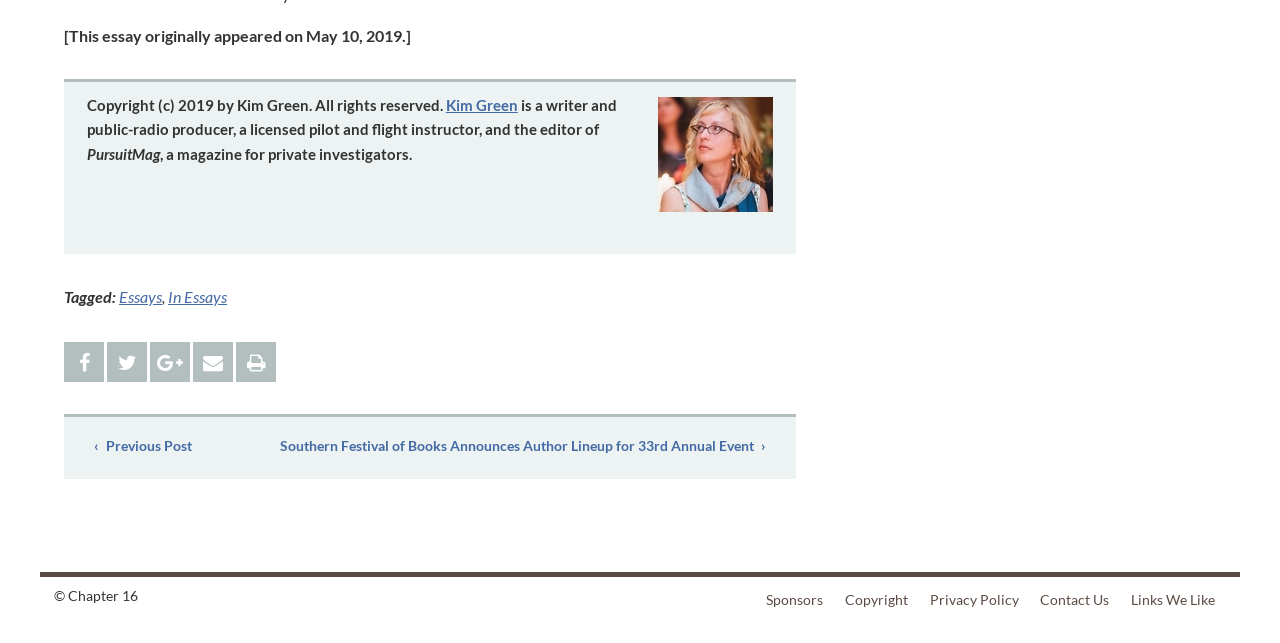What is the name of the magazine edited by Kim Green?
Look at the image and respond with a one-word or short phrase answer.

PursuitMag